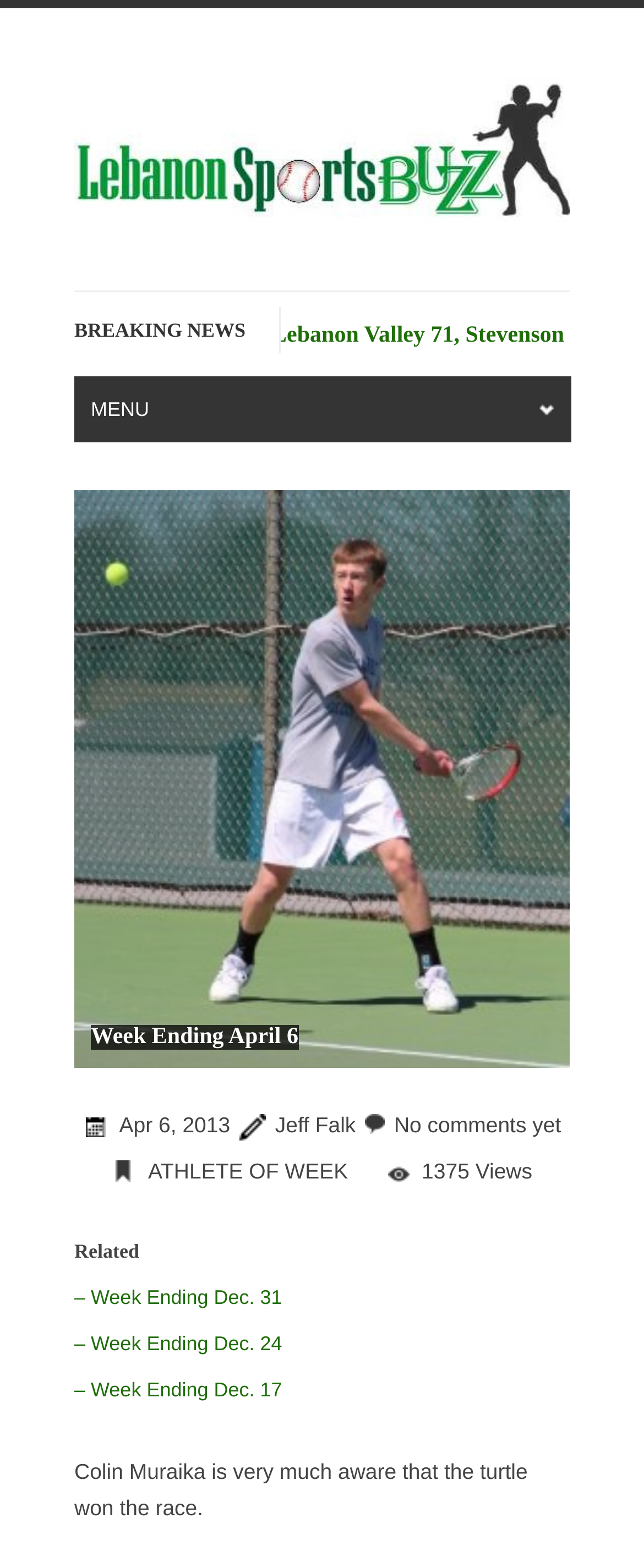Please provide the bounding box coordinates for the element that needs to be clicked to perform the instruction: "check the ATHLETE OF WEEK". The coordinates must consist of four float numbers between 0 and 1, formatted as [left, top, right, bottom].

[0.23, 0.739, 0.54, 0.754]